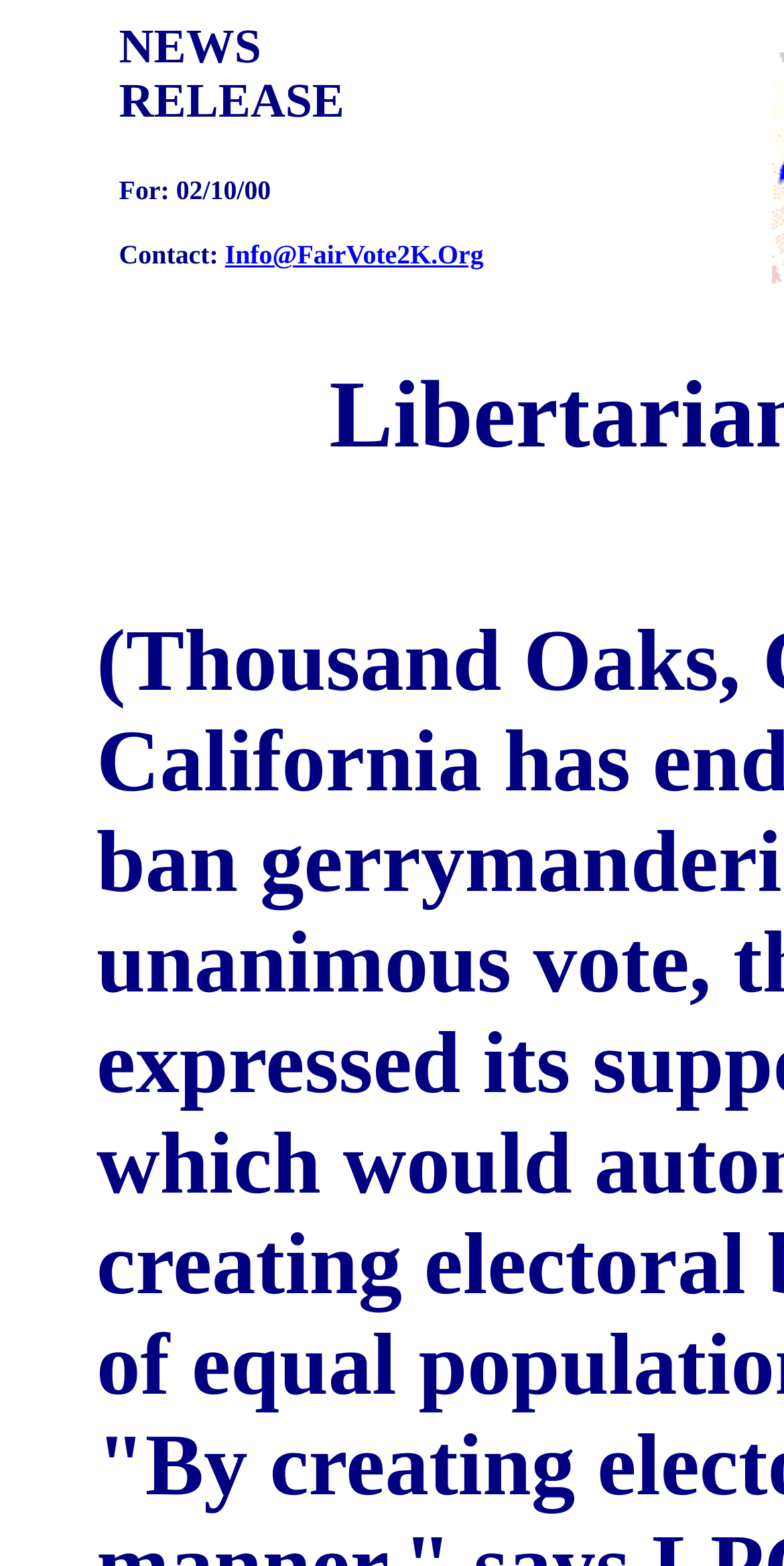Based on the element description Info@FairVote2K.Org, identify the bounding box coordinates for the UI element. The coordinates should be in the format (top-left x, top-left y, bottom-right x, bottom-right y) and within the 0 to 1 range.

[0.287, 0.153, 0.617, 0.172]